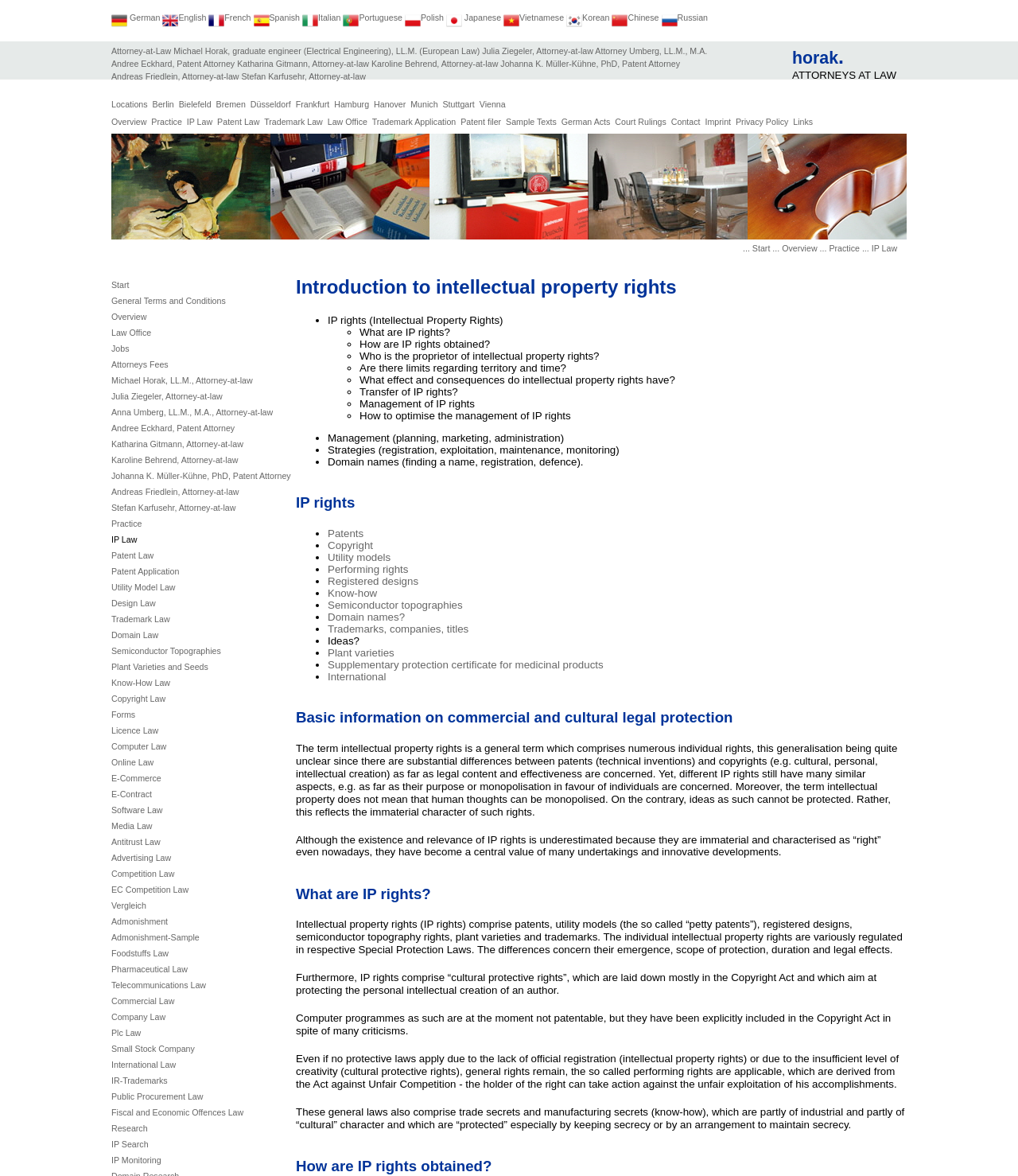Find and specify the bounding box coordinates that correspond to the clickable region for the instruction: "Learn more about Julia Ziegeler, Attorney-at-law".

[0.474, 0.039, 0.583, 0.047]